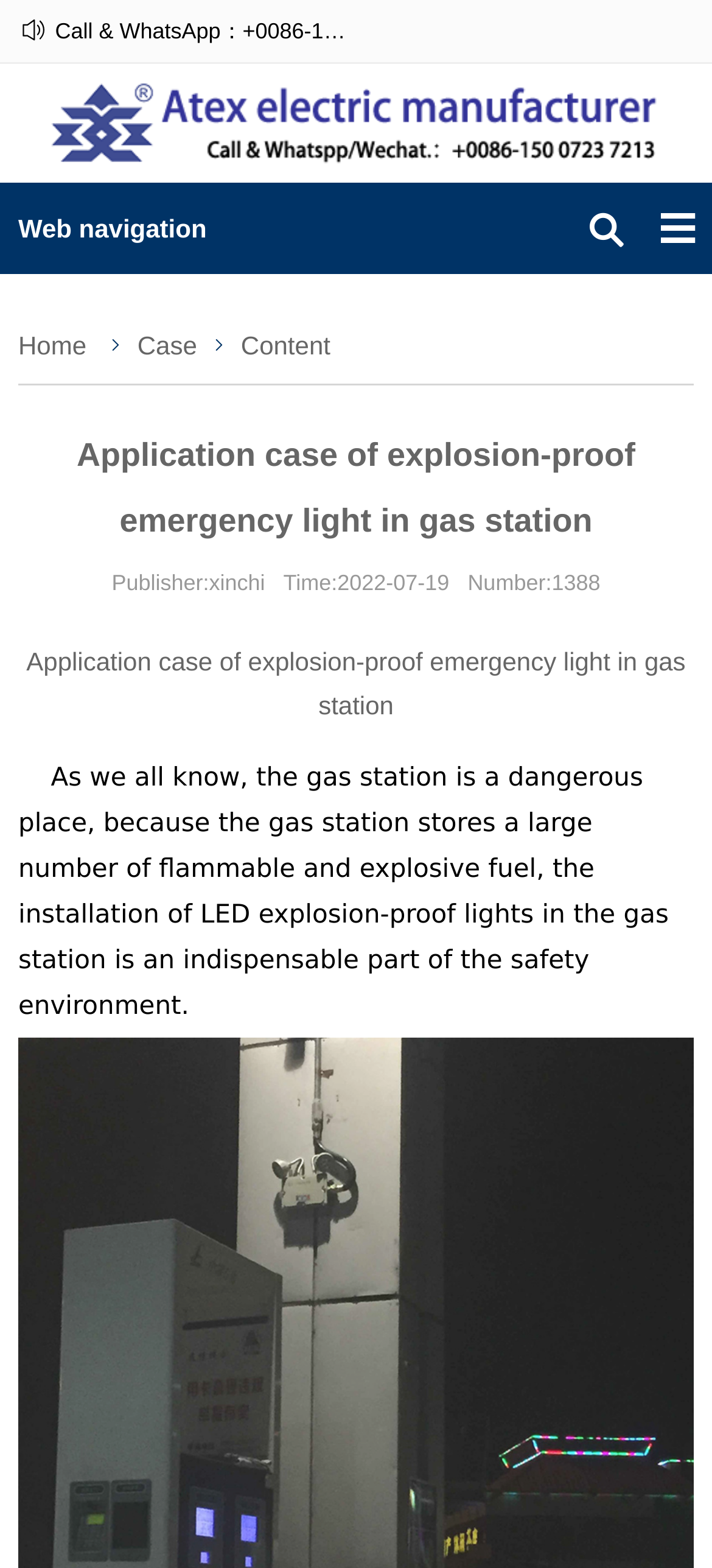Use the details in the image to answer the question thoroughly: 
What is the email address for contact?

The email address can be found at the top of the webpage, in the link element that says 'xinchi@xinchiele.com'.